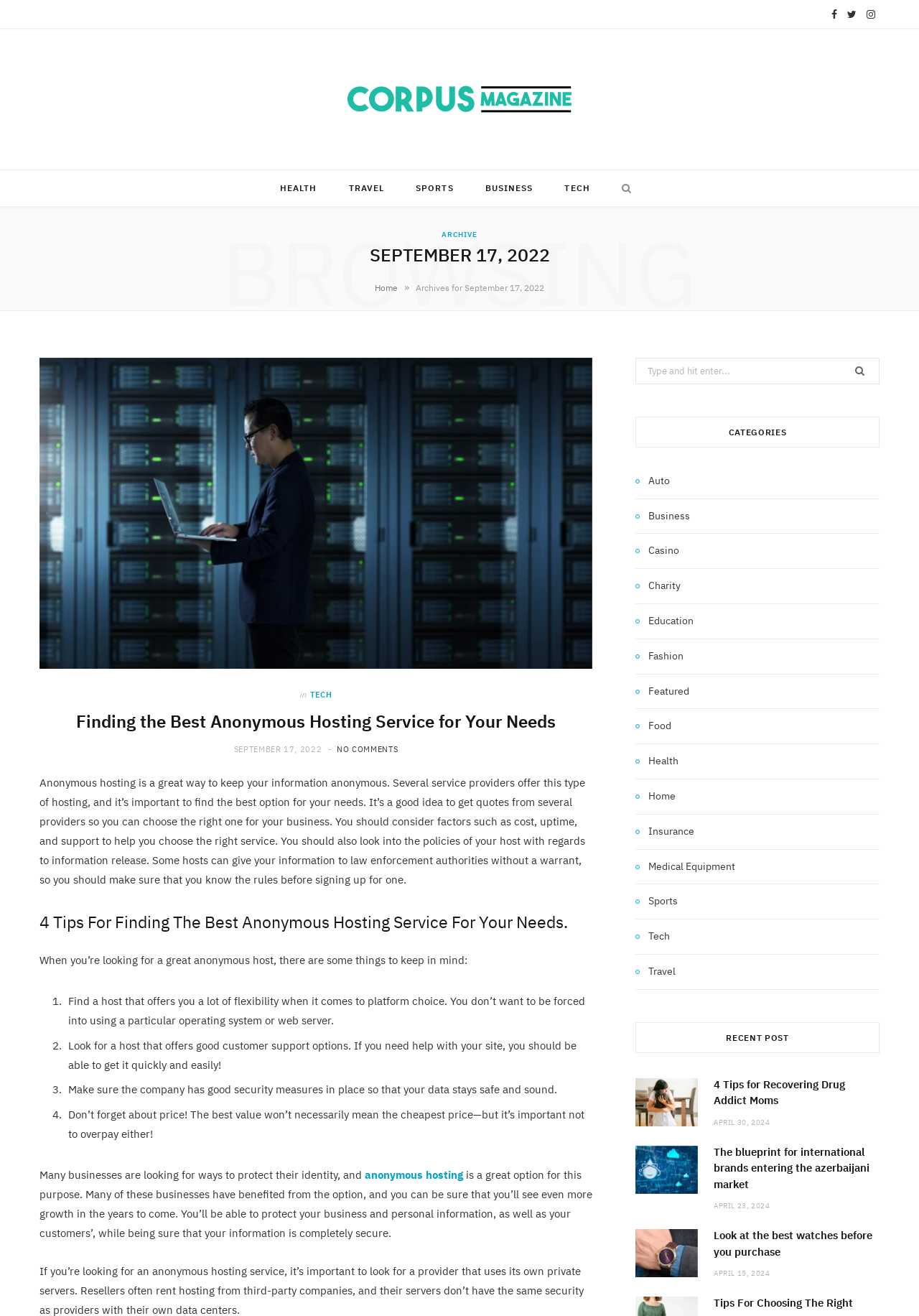Determine the bounding box coordinates of the region that needs to be clicked to achieve the task: "Browse the archives for September 17, 2022".

[0.452, 0.214, 0.592, 0.223]